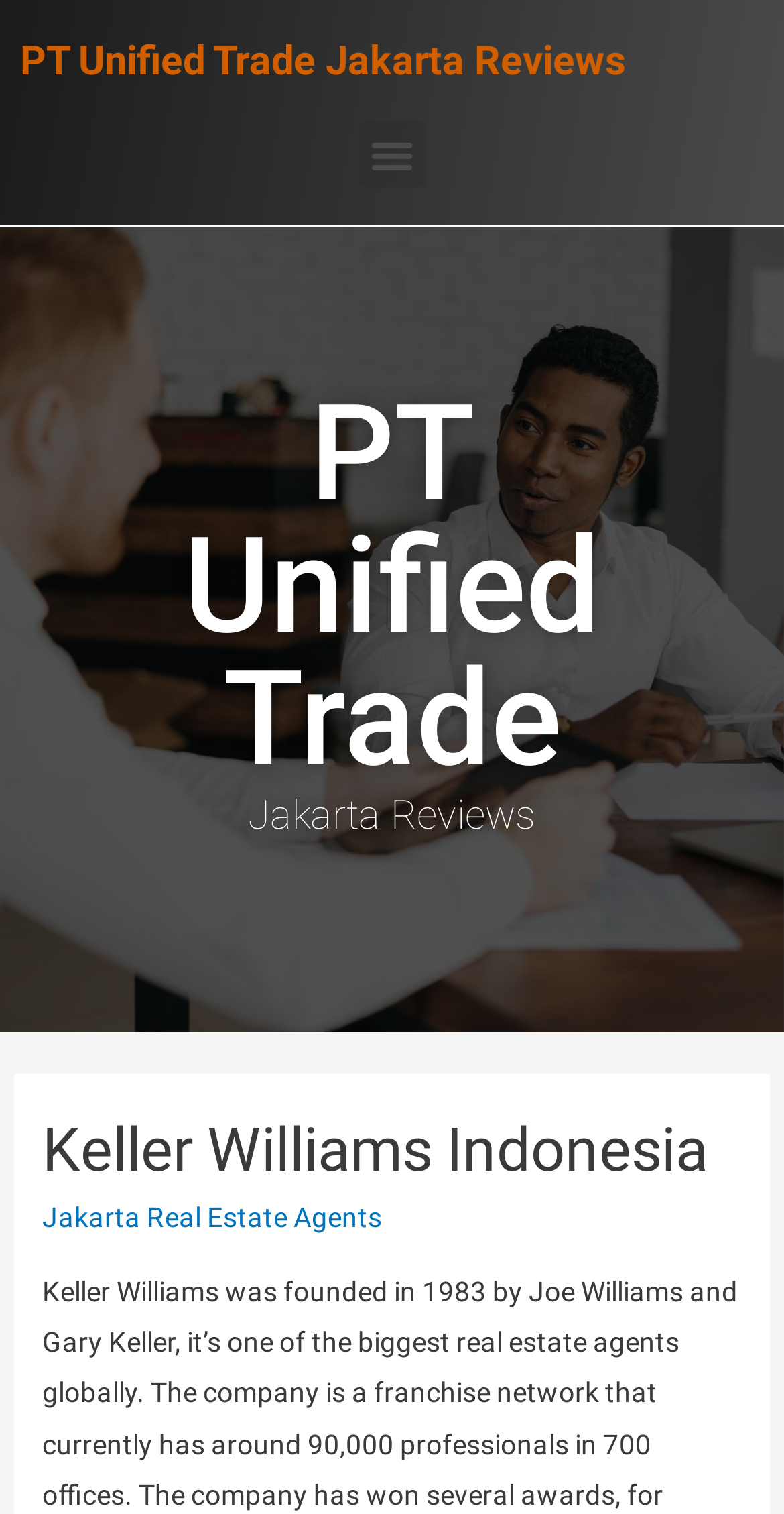Please look at the image and answer the question with a detailed explanation: What is the name of the company?

I inferred this answer by looking at the heading 'Keller Williams Indonesia' which is a sub-element of the header. This suggests that Keller Williams is the name of the company.